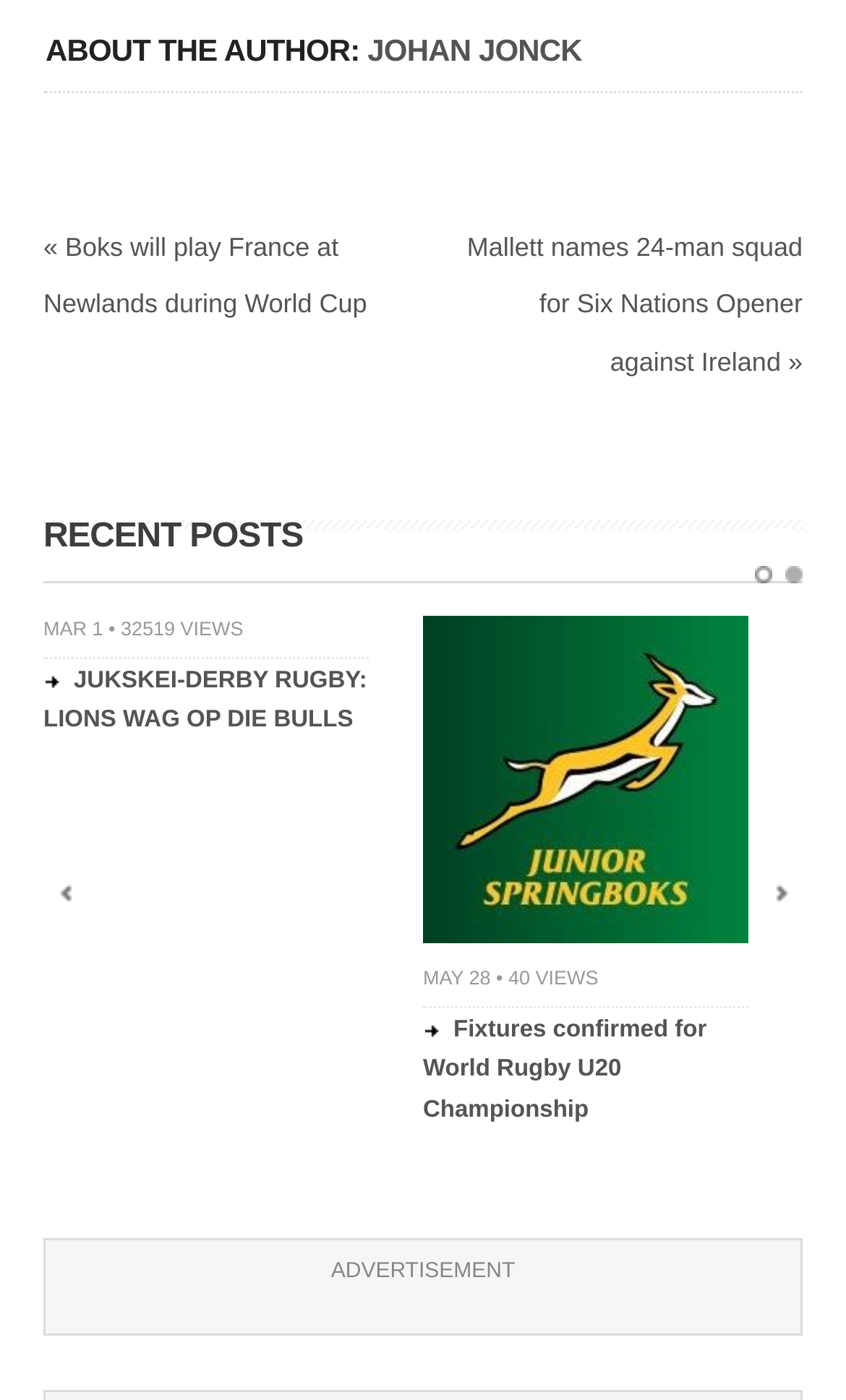What is the category of the link 'Boks will play France at Newlands during World Cup'?
Look at the screenshot and respond with one word or a short phrase.

Rugby news